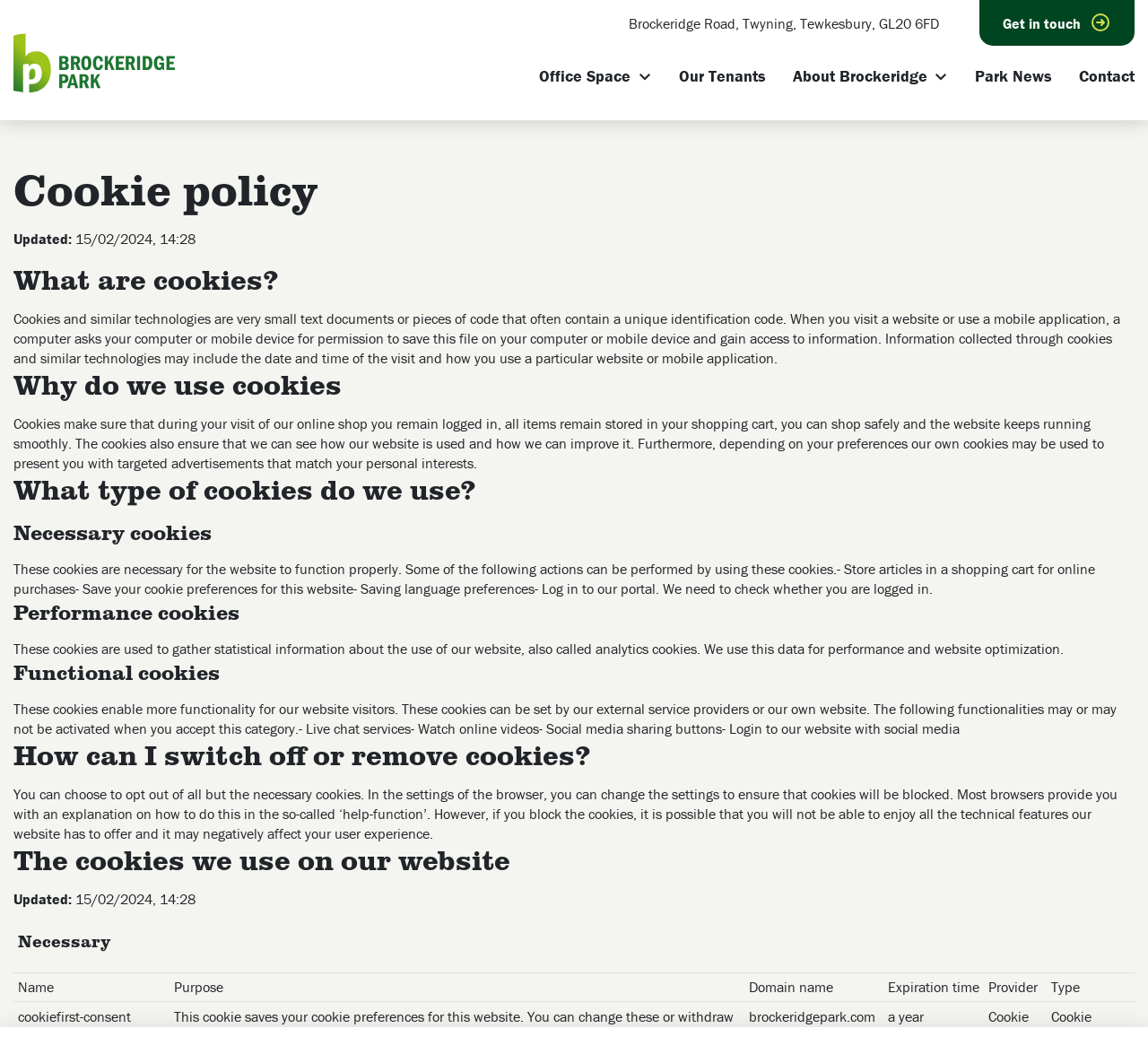Describe all the key features of the webpage in detail.

This webpage is about the cookie policy of Brockeridge Park. At the top left corner, there is a BP Logo 2 image, which is a link. Next to it, there is a text "Brockeridge Road, Twyning, Tewkesbury, GL20 6FD" that provides the address of Brockeridge Park. 

On the top right corner, there are several links, including "Get in touch", "Office Space", "Our Tenants", "About Brockeridge", "Park News", and "Contact". 

Below the address, there is a heading "Cookie policy" followed by a text "Updated: 15/02/2024, 14:28". 

The main content of the webpage is divided into several sections, each with a heading. The first section is "What are cookies?" which explains what cookies are and how they work. The second section is "Why do we use cookies" which describes the purposes of using cookies on the website. 

The third section is "What type of cookies do we use?" which is further divided into four sub-sections: "Necessary cookies", "Performance cookies", "Functional cookies", and "How can I switch off or remove cookies?". Each sub-section explains the type of cookies used and their purposes. 

Finally, there is a section "The cookies we use on our website" which provides a table listing the cookies used on the website, including their name, purpose, domain name, expiration time, provider, and type.